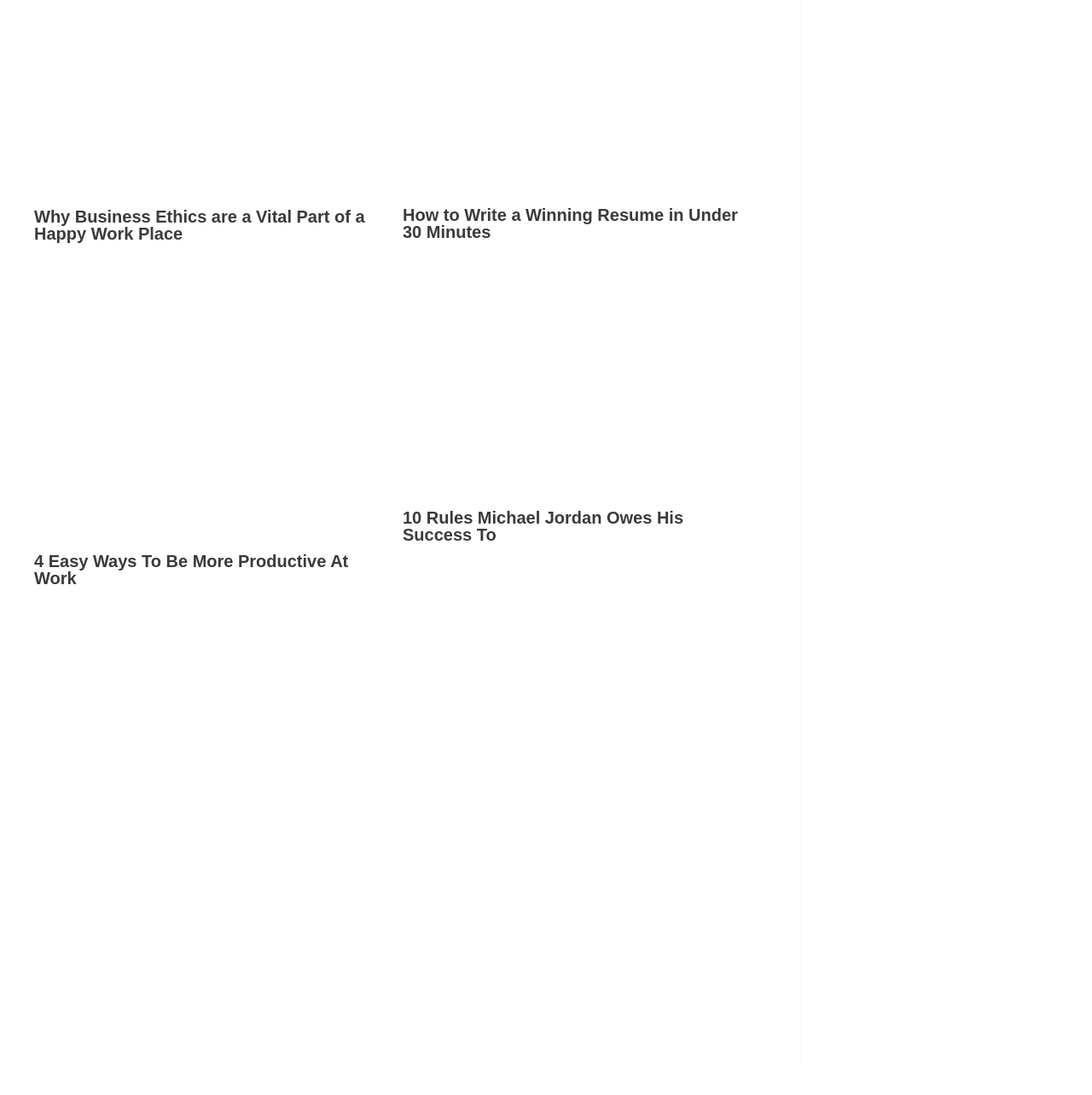Find the bounding box coordinates of the element to click in order to complete this instruction: "click on ITM and The Garage". The bounding box coordinates must be four float numbers between 0 and 1, denoted as [left, top, right, bottom].

None